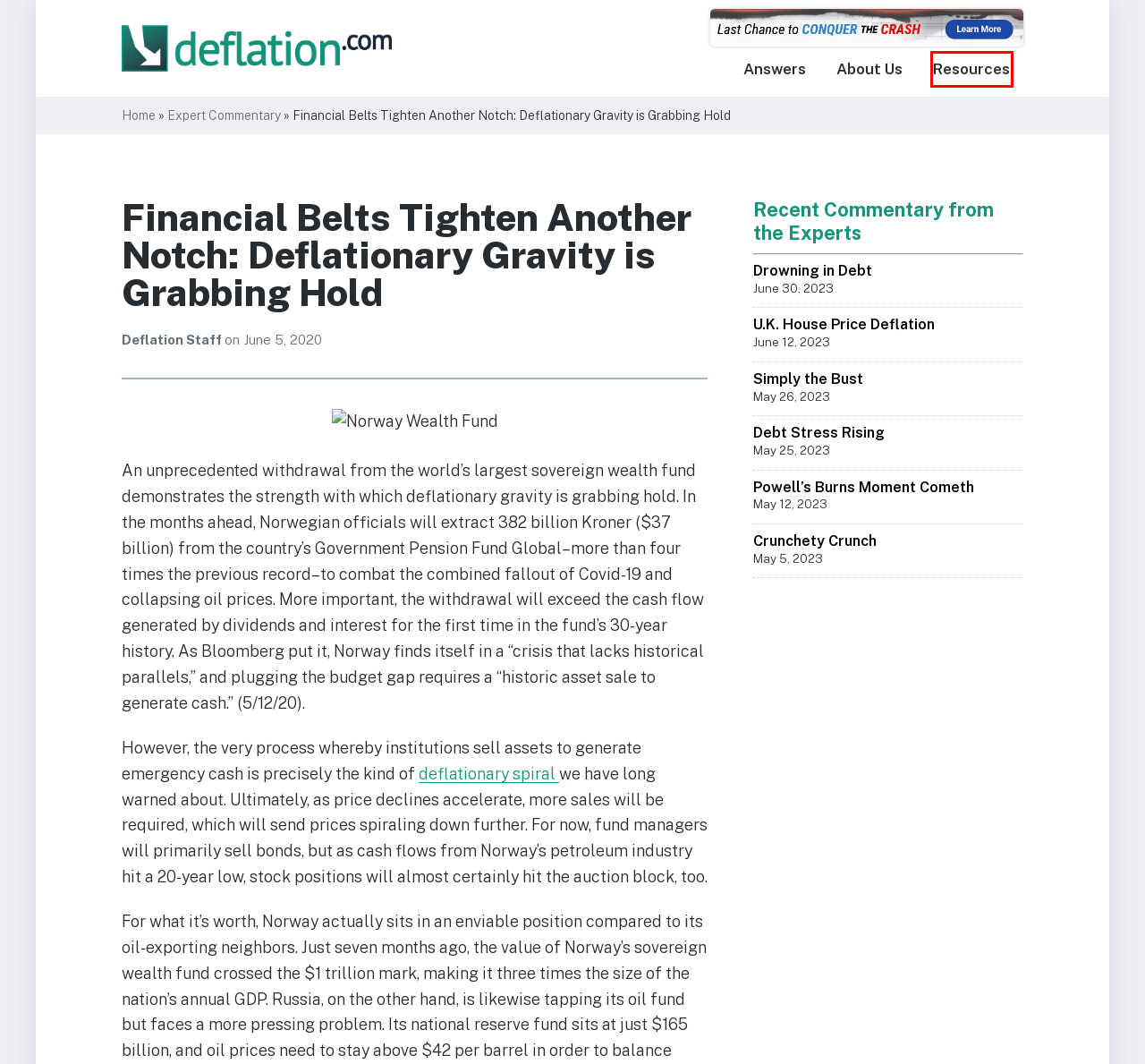You have a screenshot of a webpage with an element surrounded by a red bounding box. Choose the webpage description that best describes the new page after clicking the element inside the red bounding box. Here are the candidates:
A. Deflation Staff, Author at Deflation.com
B. About Us - Deflation
C. Powell’s Burns Moment Cometh - Deflation.com
D. Crunchety Crunch - Deflation.com
E. Deflation – Resources to Help You Survive and Prosper
F. Resources - Deflation
G. Simply the Bust - Deflation.com
H. U.K. House Price Deflation - Deflation.com

F